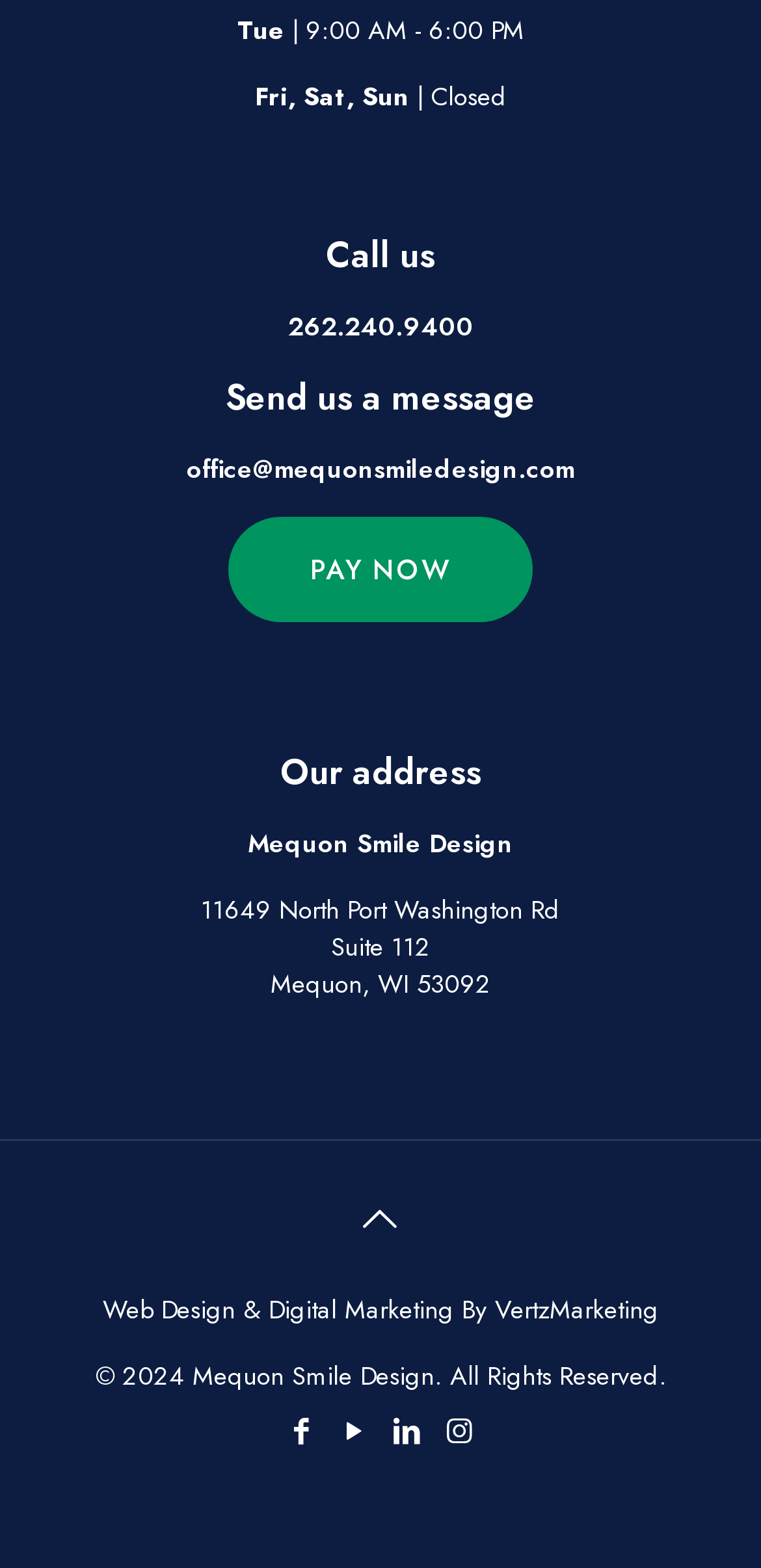What is the link to pay now?
Please ensure your answer is as detailed and informative as possible.

I found the 'PAY NOW' link by looking at the section below the phone number and email address, where it is listed as a link.